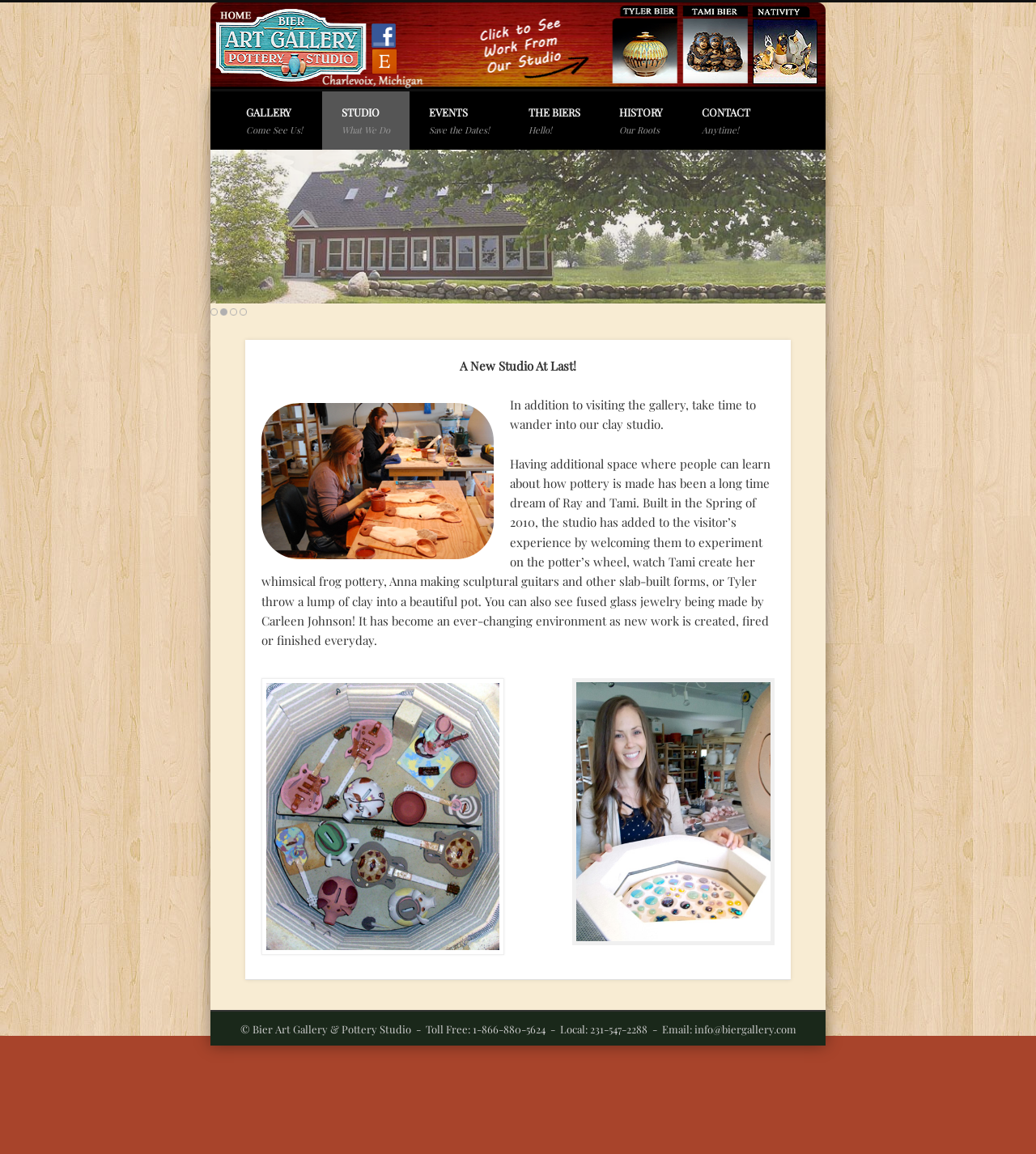Give a one-word or one-phrase response to the question:
What is the name of the studio?

Bier